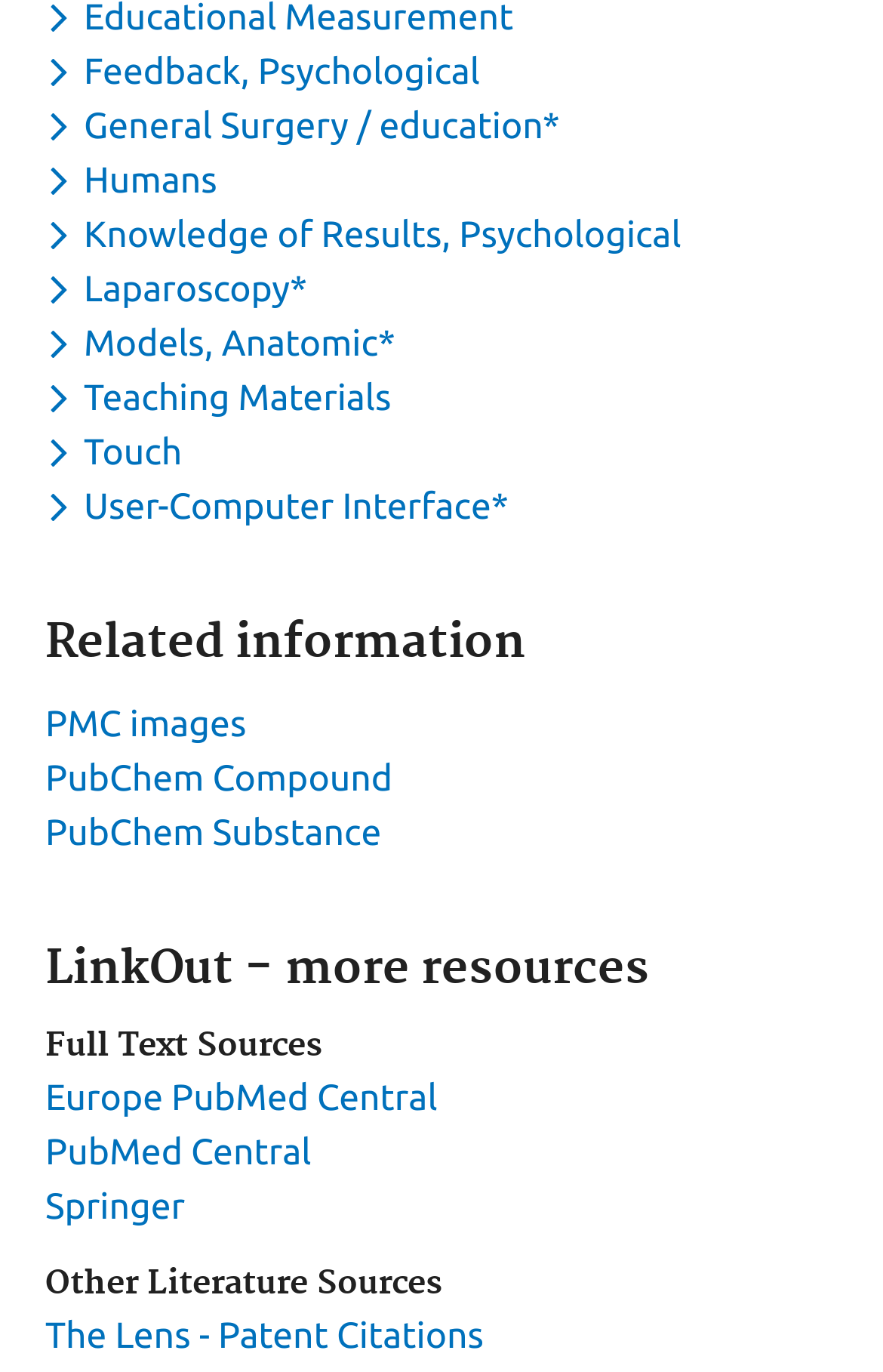What is the last link under 'Full Text Sources'?
Based on the visual details in the image, please answer the question thoroughly.

I looked at the links under the heading 'Full Text Sources' and found that the last one is 'Springer'.